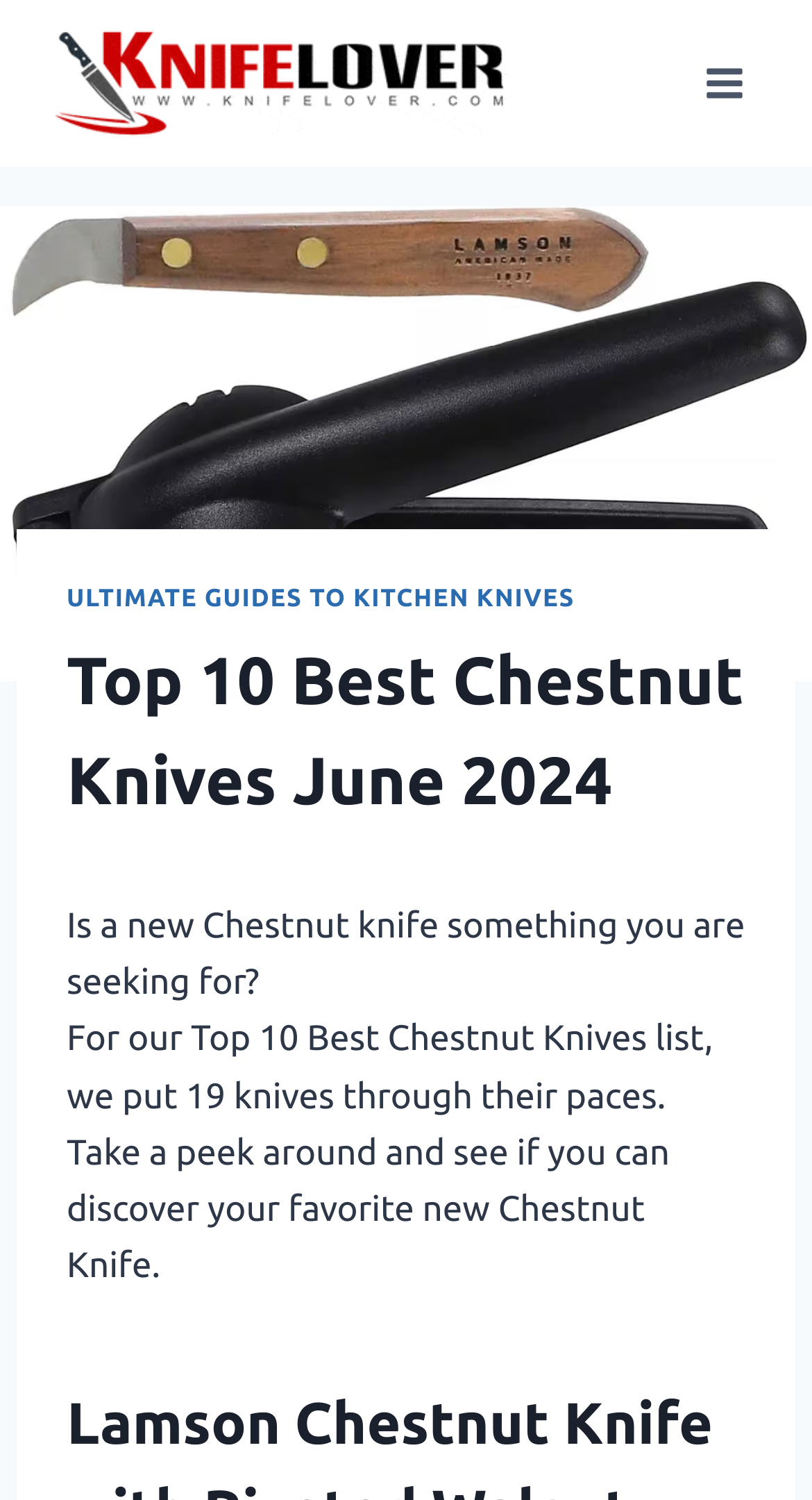How many knives were tested for the Top 10 list?
Please provide a single word or phrase in response based on the screenshot.

19